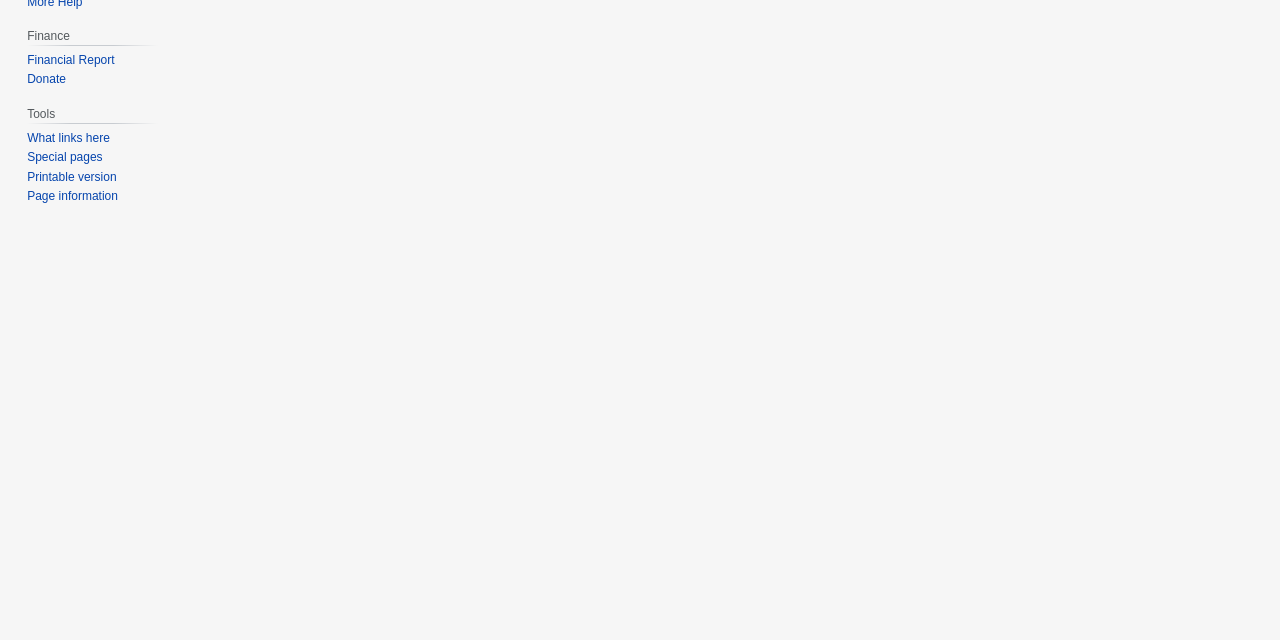Determine the bounding box for the UI element described here: "Page information".

[0.021, 0.296, 0.092, 0.318]